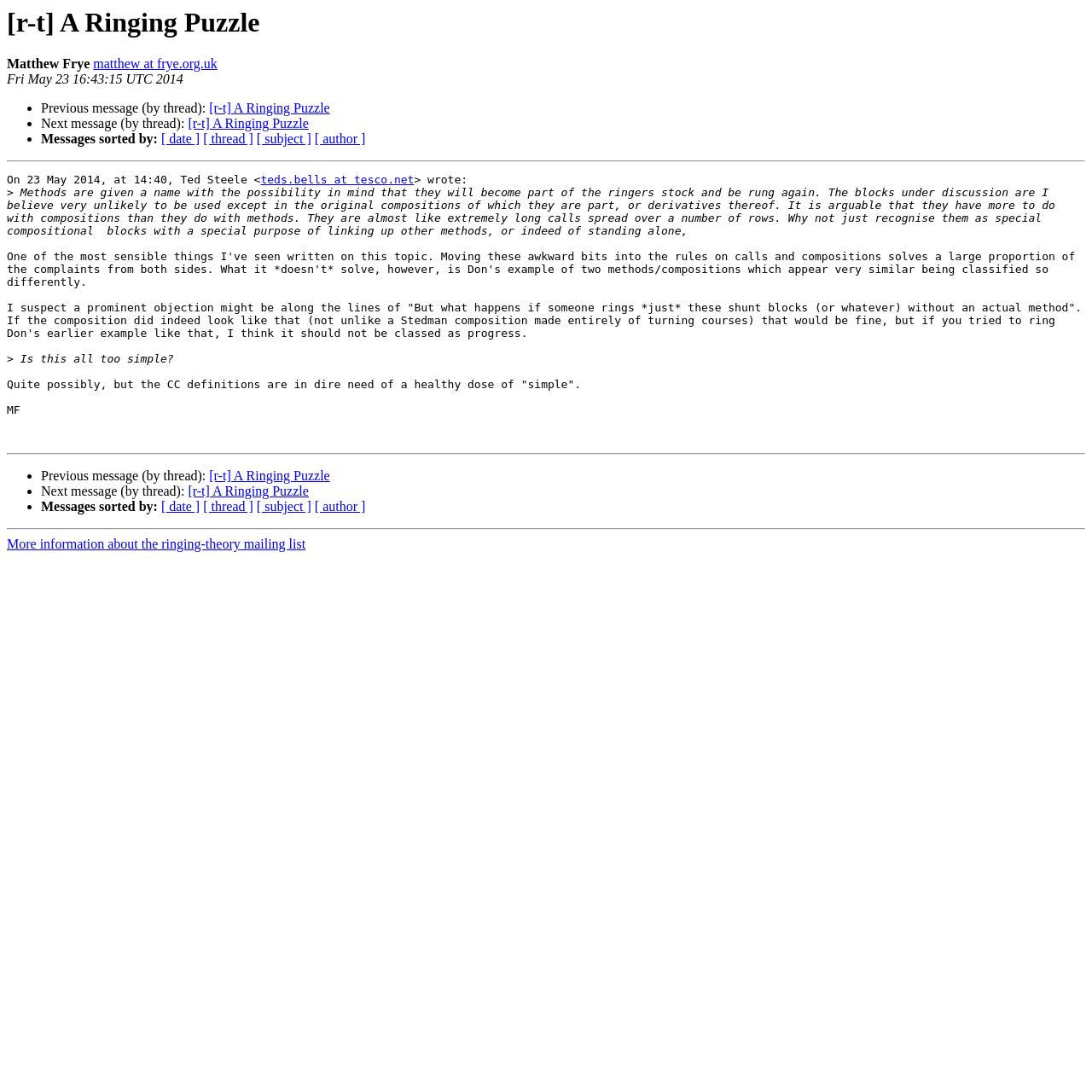Generate a thorough caption detailing the webpage content.

This webpage appears to be a discussion forum or mailing list archive, with a focus on the topic of "A Ringing Puzzle". At the top of the page, there is a heading with the title "[r-t] A Ringing Puzzle" and the author's name "Matthew Frye" followed by a link to their email address. Below this, there is a timestamp "Fri May 23 16:43:15 UTC 2014".

The main content of the page is a discussion thread, with multiple messages from different users. Each message is preceded by a list marker (•) and includes the text of the message, which can be several paragraphs long. The messages are separated by horizontal separators.

The first message is from Ted Steele, who wrote a lengthy message discussing the topic of methods and compositions in ringing. The message is followed by a response from another user, who agrees with Ted's points and adds their own thoughts on the matter.

Below this, there are links to navigate to previous and next messages in the thread, as well as options to sort the messages by date, thread, subject, or author. This pattern of message, separator, and navigation links is repeated throughout the page.

At the bottom of the page, there is a link to "More information about the ringing-theory mailing list", which suggests that this page is part of a larger archive of discussions on the topic of ringing theory.